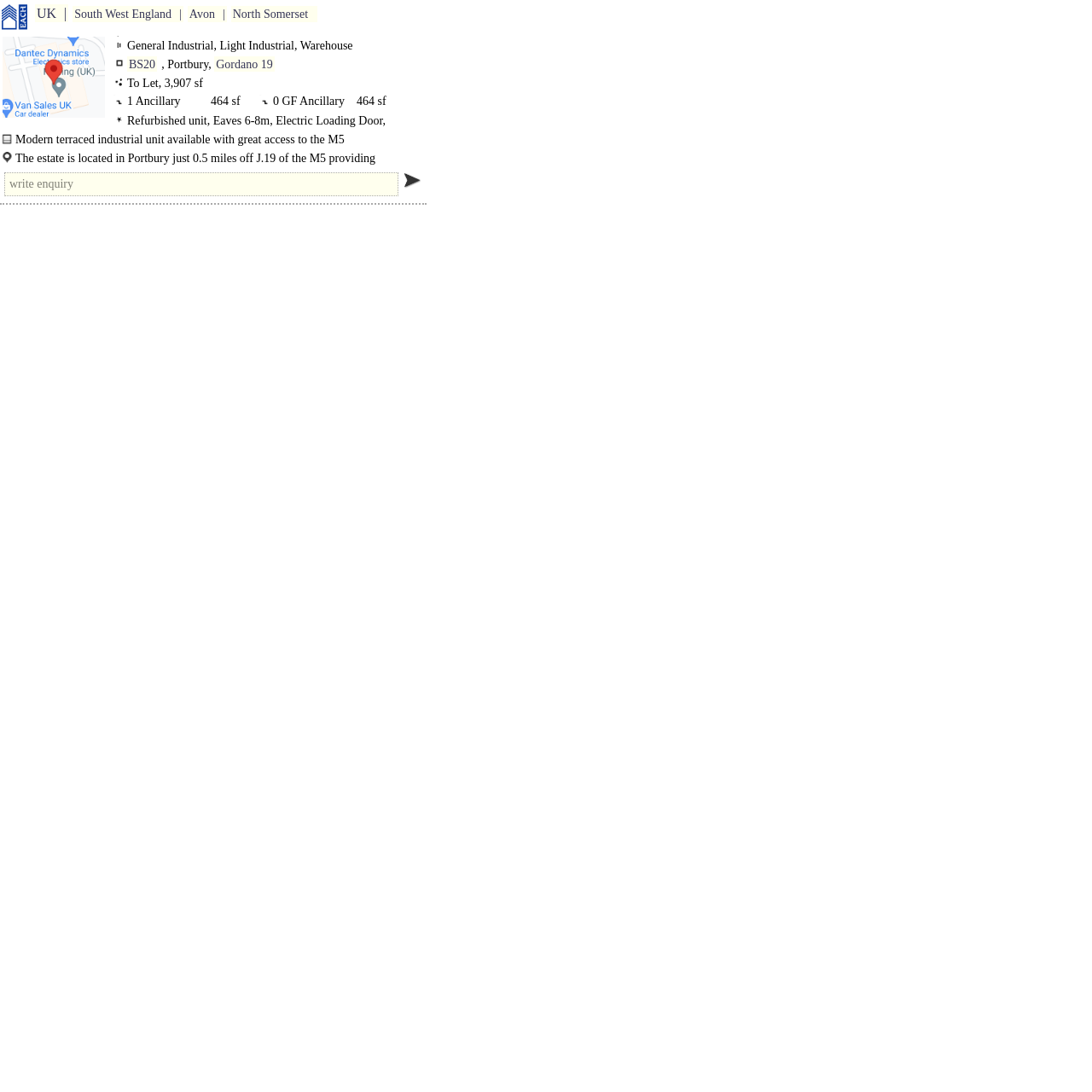Specify the bounding box coordinates of the area to click in order to execute this command: 'View BS20 details'. The coordinates should consist of four float numbers ranging from 0 to 1, and should be formatted as [left, top, right, bottom].

[0.116, 0.052, 0.144, 0.066]